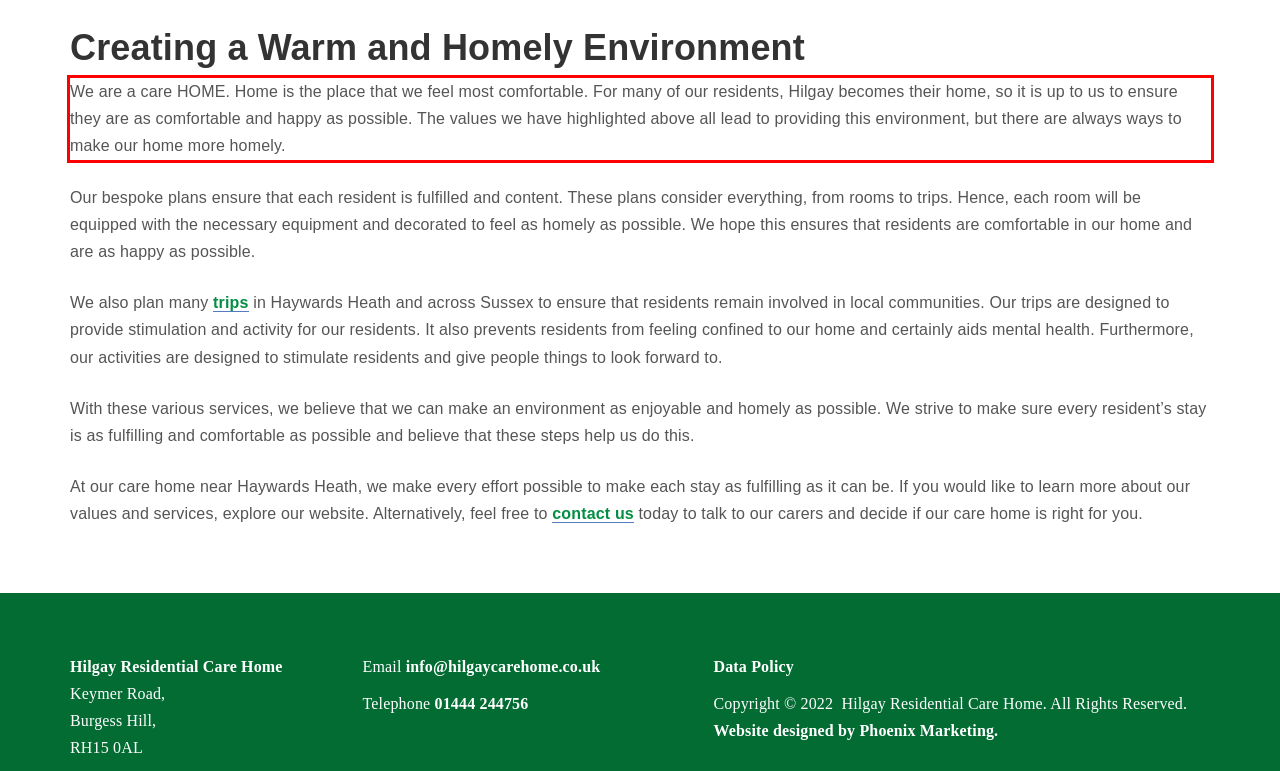There is a UI element on the webpage screenshot marked by a red bounding box. Extract and generate the text content from within this red box.

We are a care HOME. Home is the place that we feel most comfortable. For many of our residents, Hilgay becomes their home, so it is up to us to ensure they are as comfortable and happy as possible. The values we have highlighted above all lead to providing this environment, but there are always ways to make our home more homely.